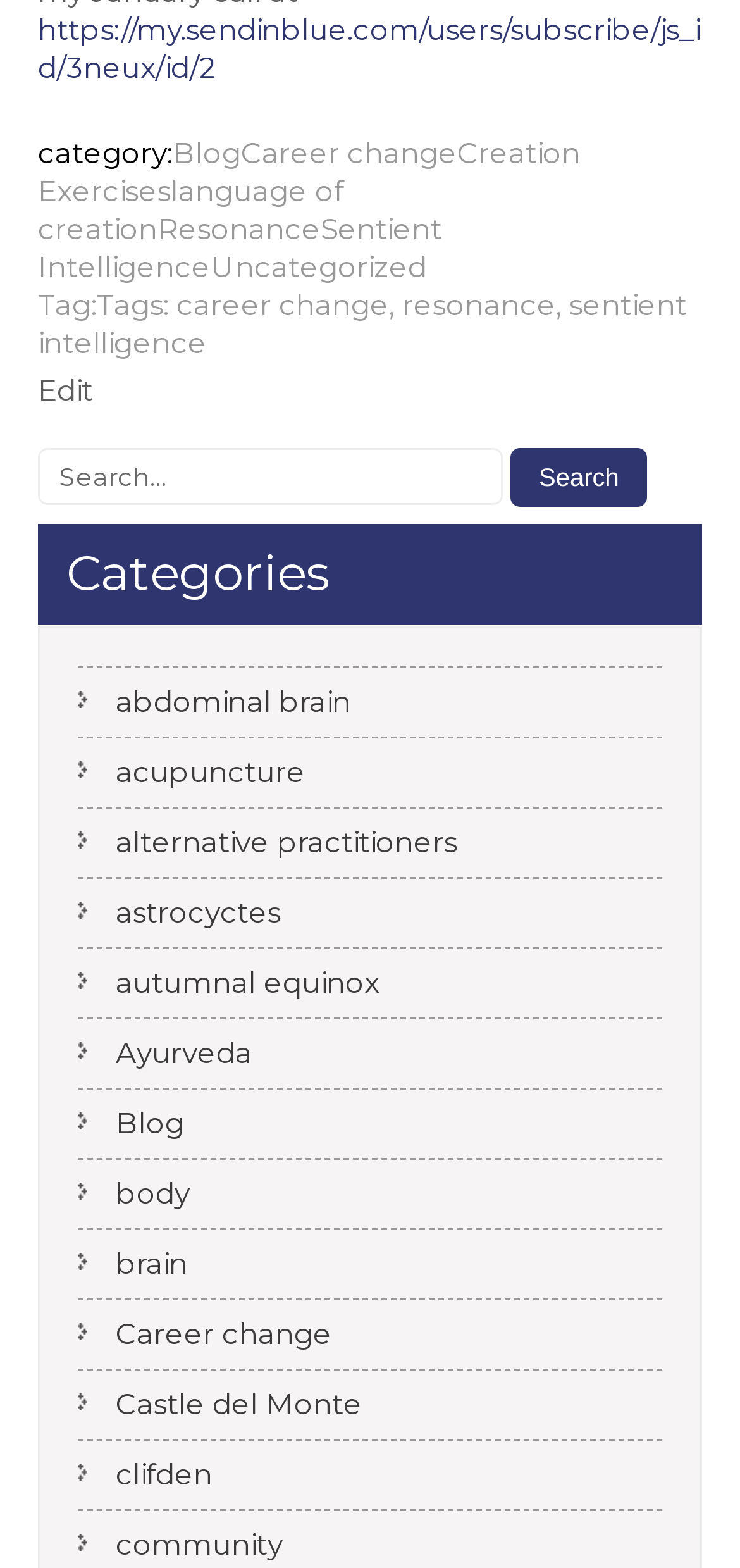Kindly provide the bounding box coordinates of the section you need to click on to fulfill the given instruction: "go to 'Google'".

None